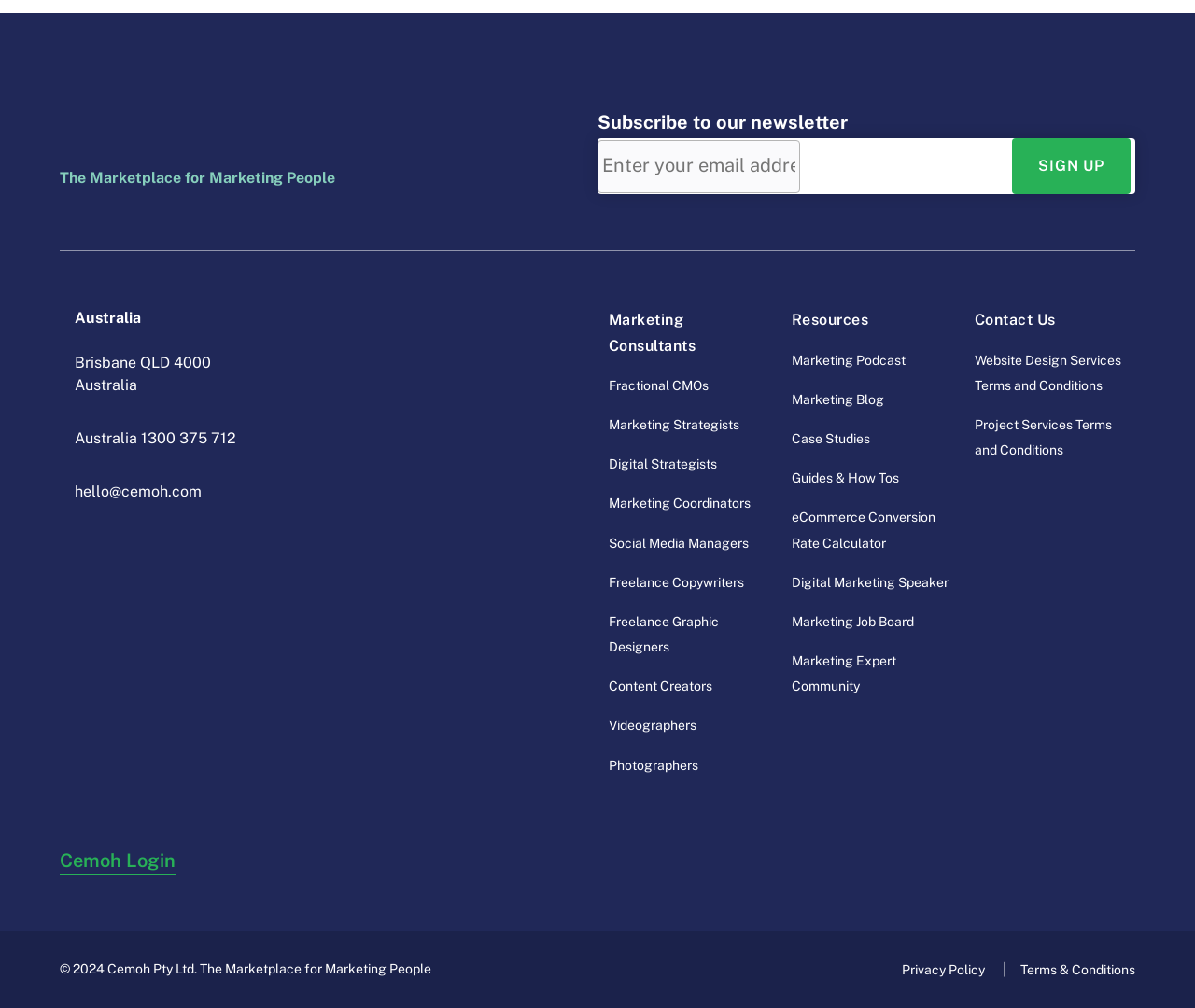How many types of marketing professionals are listed?
Please answer the question with a single word or phrase, referencing the image.

9